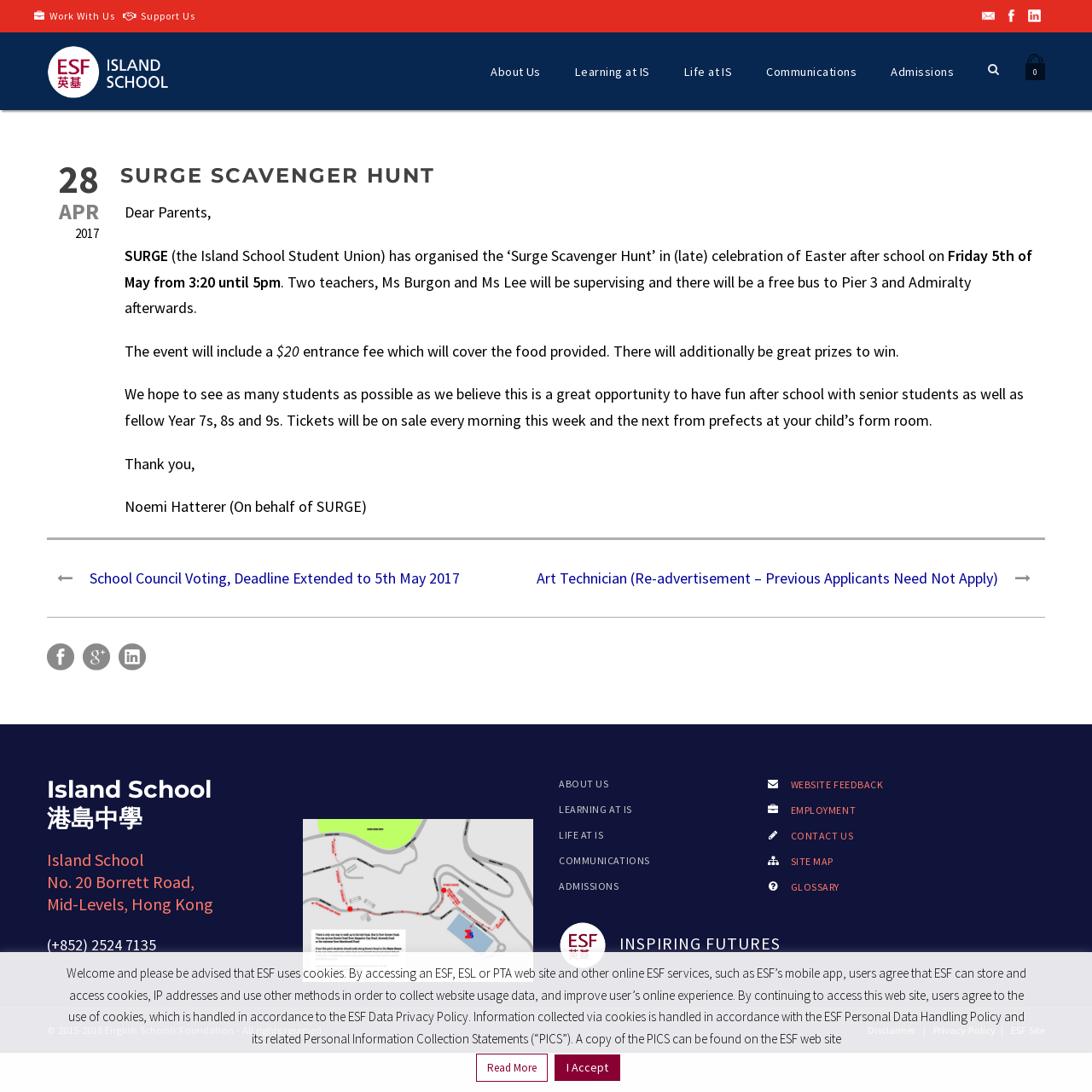What is the event organized by SURGE?
Using the information from the image, provide a comprehensive answer to the question.

I found the answer by reading the text in the article section, which mentions 'SURGE SCAVENGER HUNT' as the event organized by SURGE.